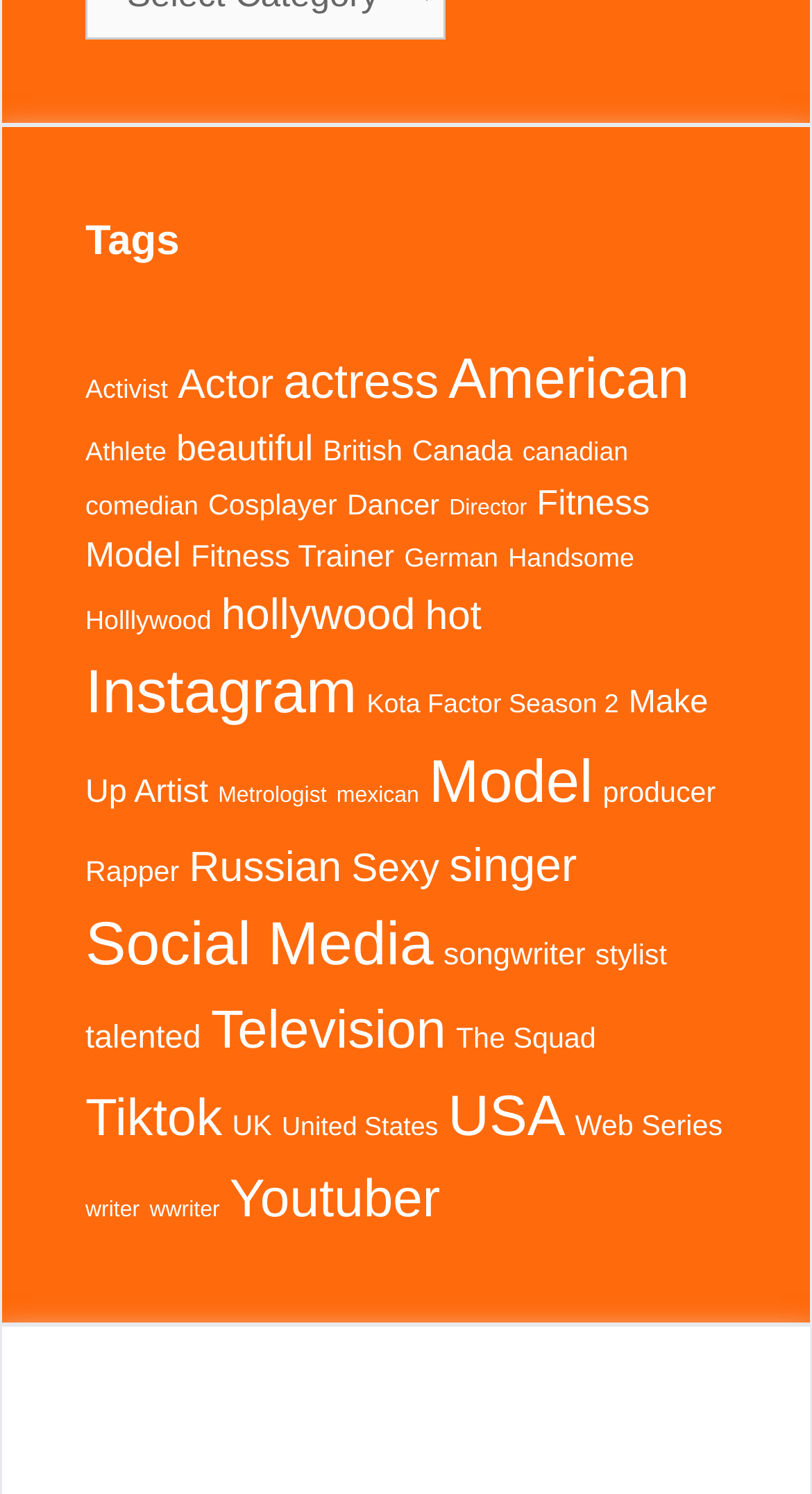How many items are related to fitness?
Based on the image, please offer an in-depth response to the question.

I counted the number of items related to fitness by looking at the links under the 'Tags' heading, and I found two links: 'Fitness Model (7 items)' and 'Fitness Trainer (4 items)', which together have 11 items related to fitness.